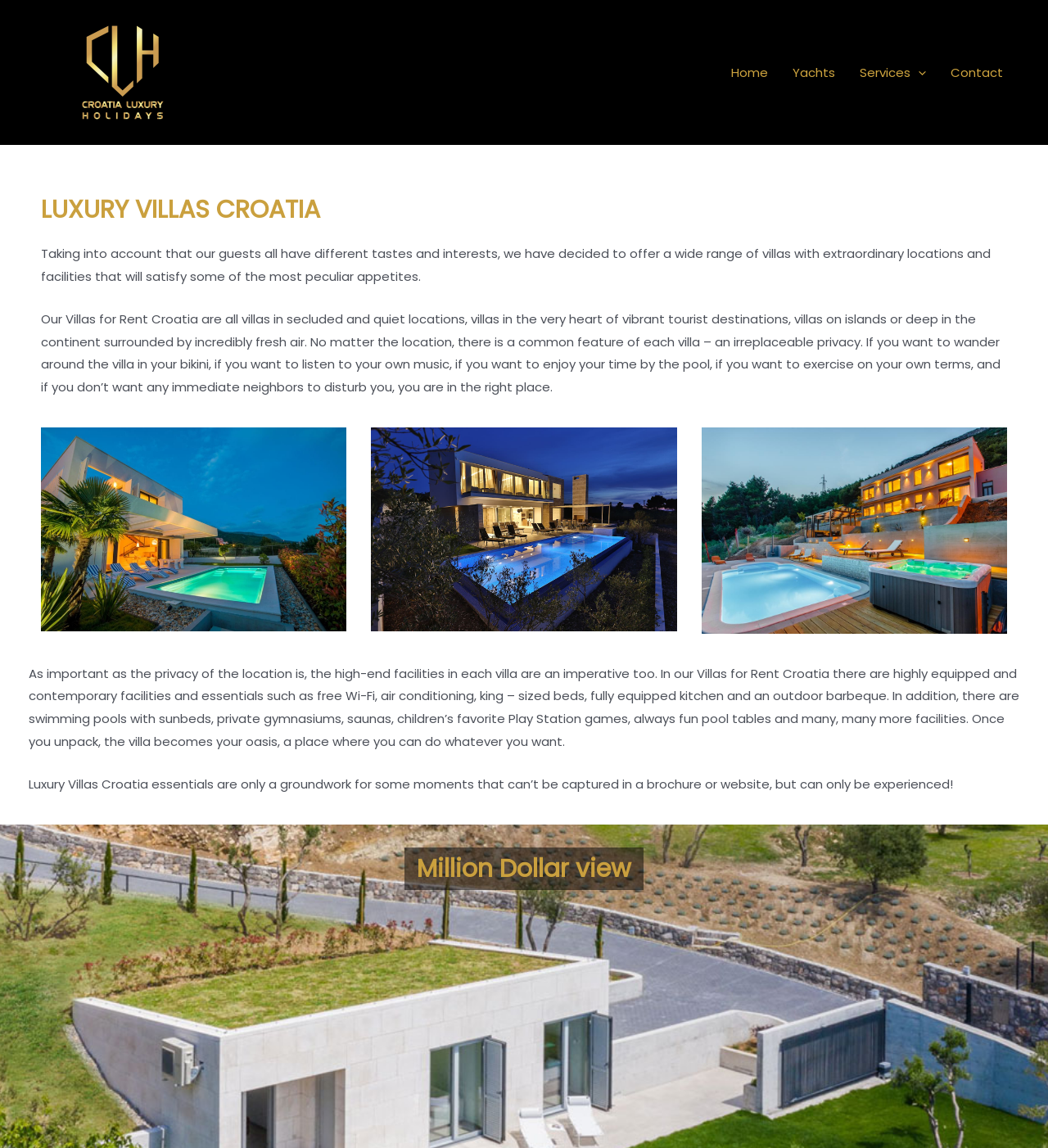Can you pinpoint the bounding box coordinates for the clickable element required for this instruction: "Click on the 'Home' link"? The coordinates should be four float numbers between 0 and 1, i.e., [left, top, right, bottom].

[0.686, 0.038, 0.745, 0.088]